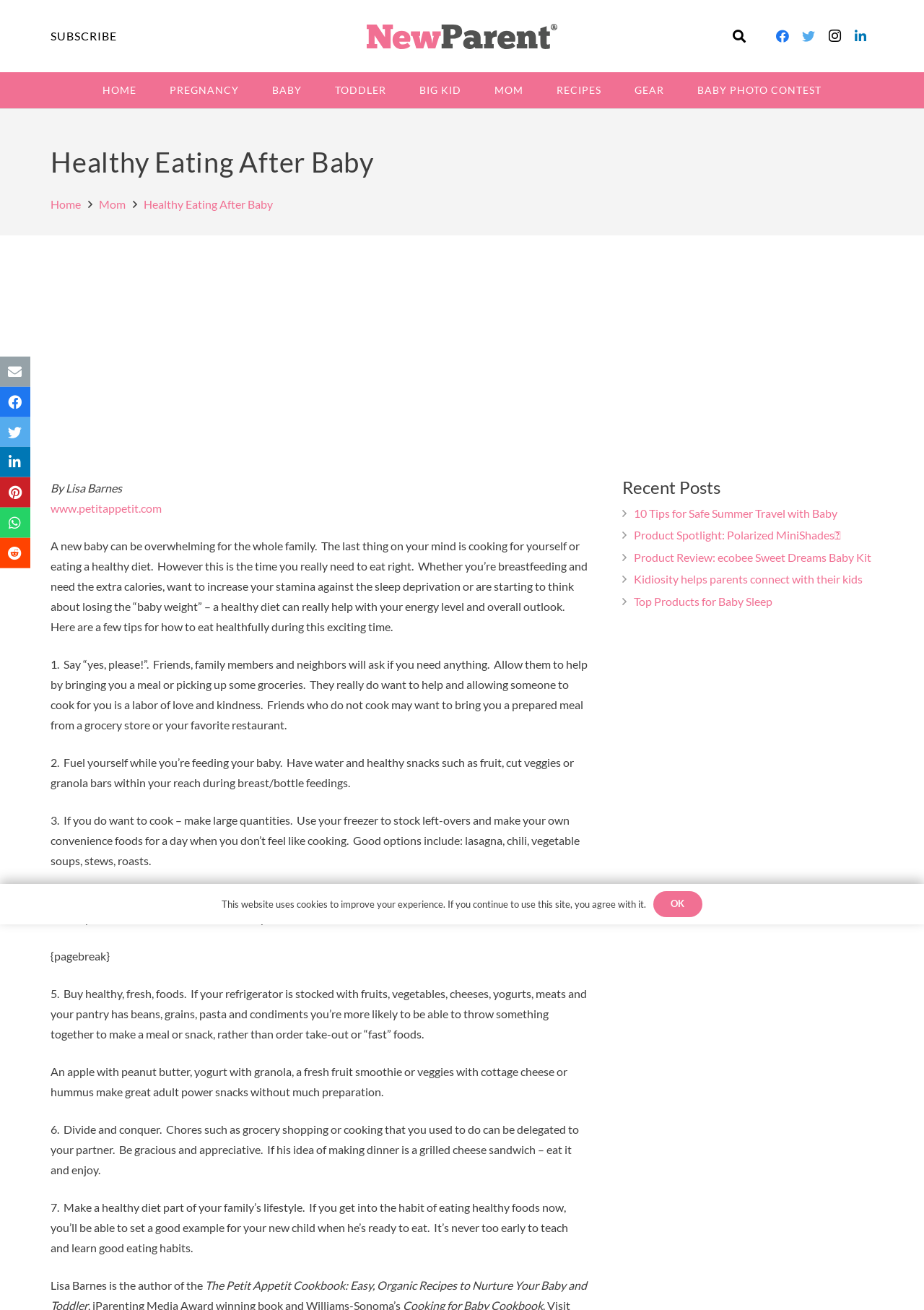Look at the image and answer the question in detail:
What is recommended to stock in the freezer?

The article suggests that if you do want to cook, make large quantities and use your freezer to stock left-overs and make your own convenience foods for a day when you don’t feel like cooking.